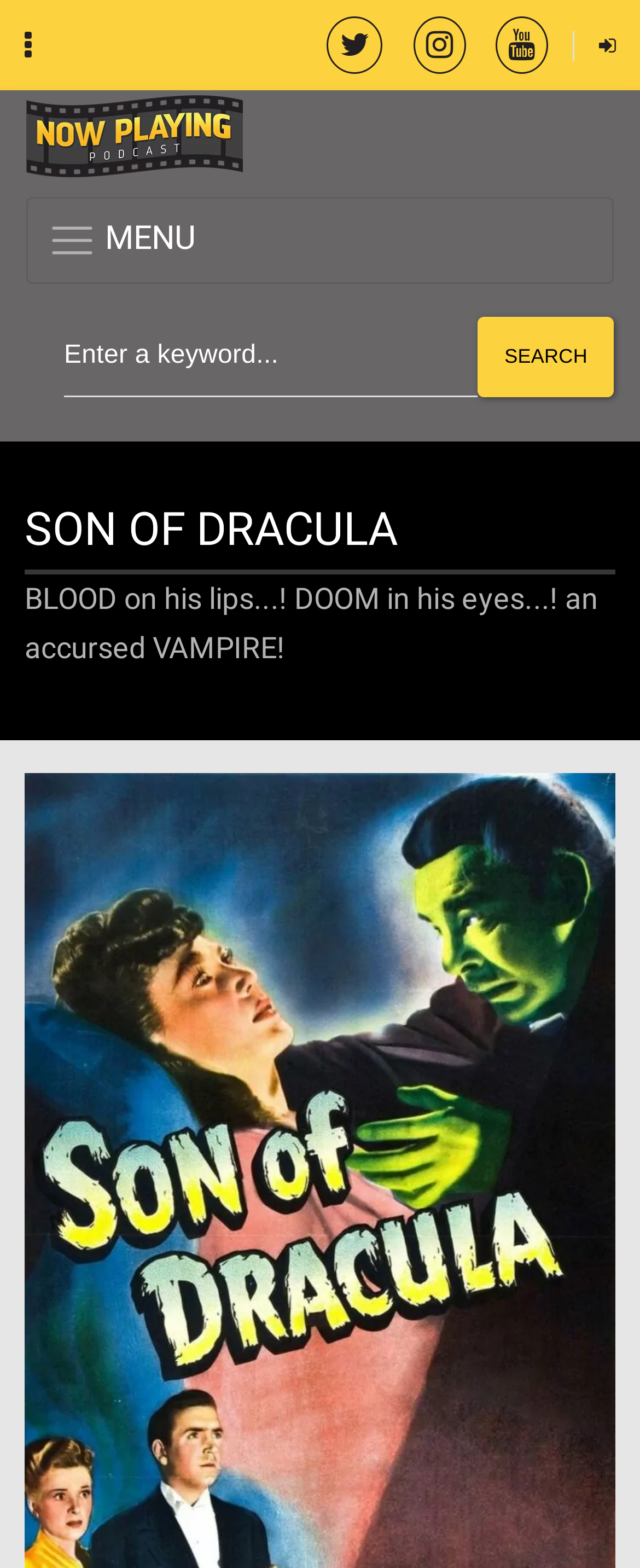Identify the bounding box of the HTML element described here: "MENU". Provide the coordinates as four float numbers between 0 and 1: [left, top, right, bottom].

[0.041, 0.126, 0.959, 0.181]